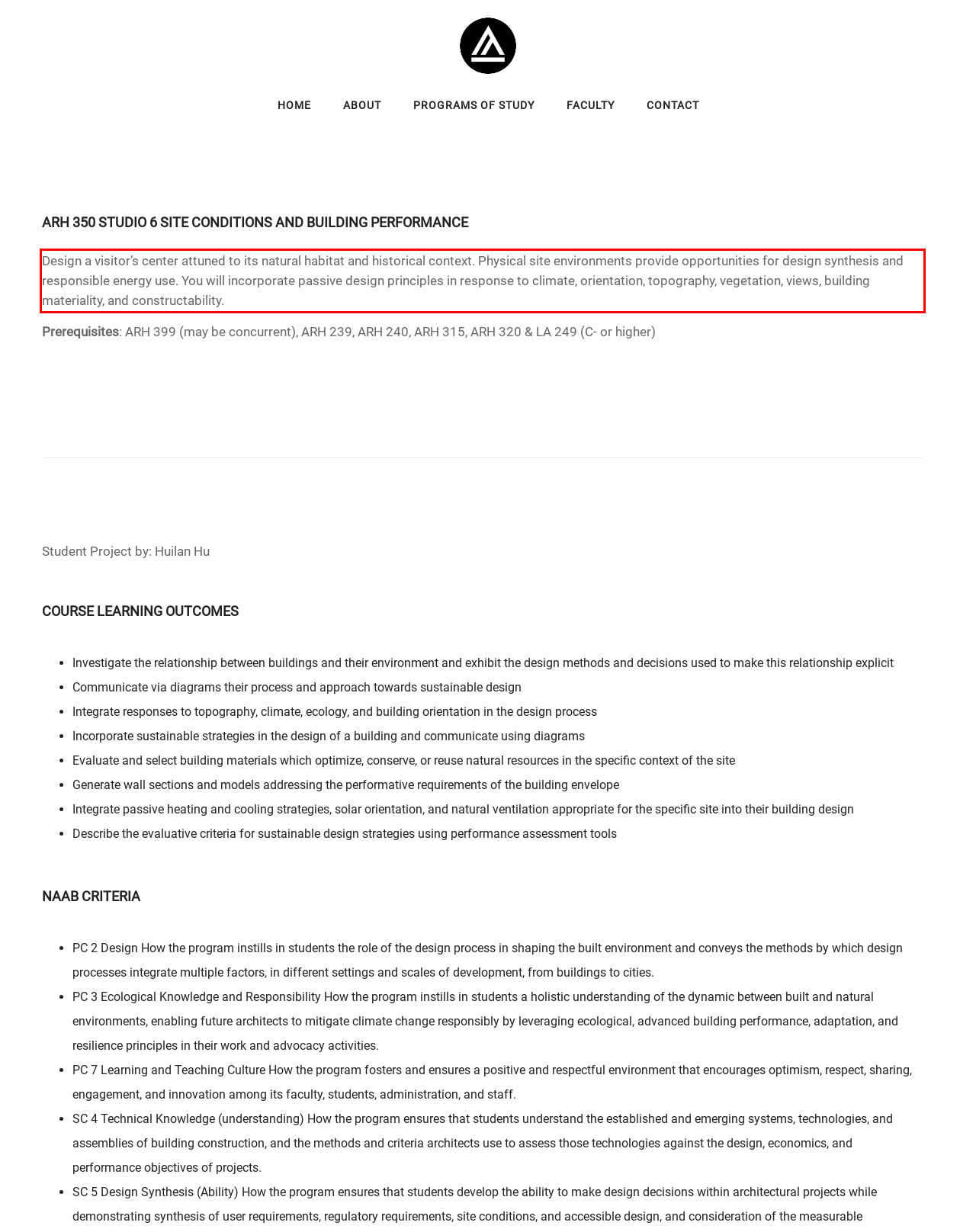Look at the screenshot of the webpage, locate the red rectangle bounding box, and generate the text content that it contains.

Design a visitor’s center attuned to its natural habitat and historical context. Physical site environments provide opportunities for design synthesis and responsible energy use. You will incorporate passive design principles in response to climate, orientation, topography, vegetation, views, building materiality, and constructability.